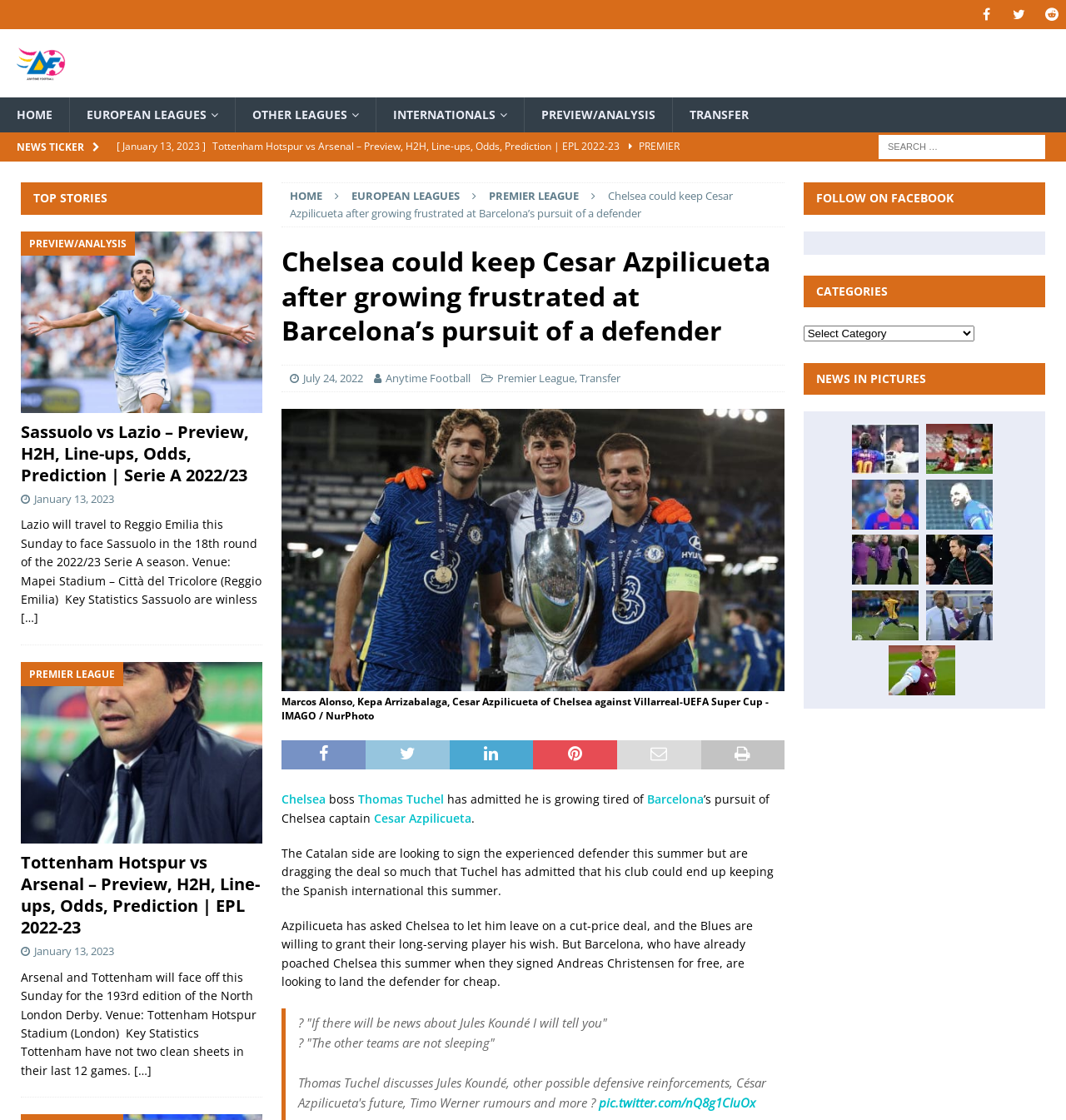Please identify the coordinates of the bounding box that should be clicked to fulfill this instruction: "Search for:".

[0.824, 0.121, 0.98, 0.142]